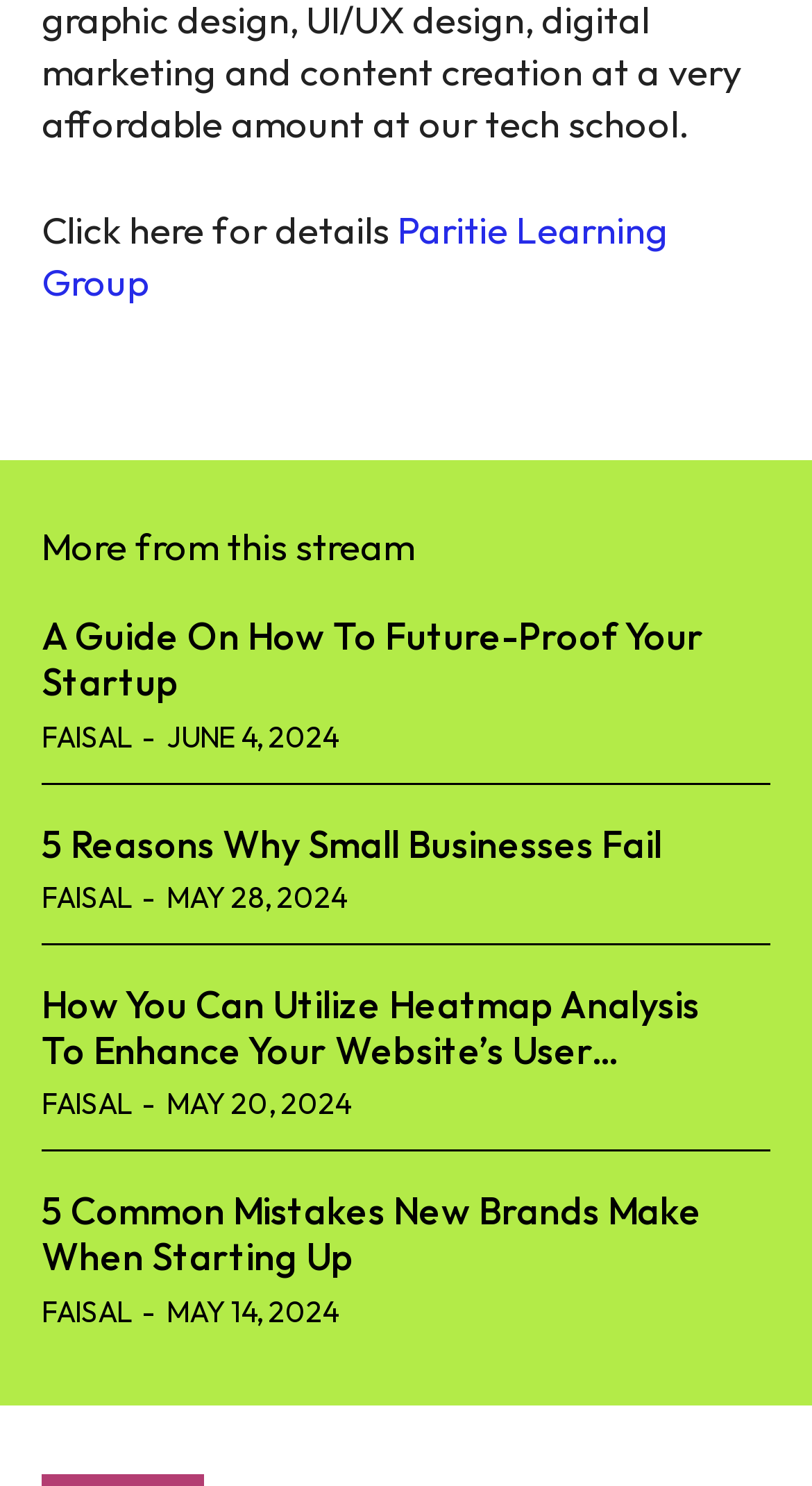Specify the bounding box coordinates of the element's region that should be clicked to achieve the following instruction: "Click on the link to learn about future-proofing your startup". The bounding box coordinates consist of four float numbers between 0 and 1, in the format [left, top, right, bottom].

[0.051, 0.413, 0.867, 0.475]